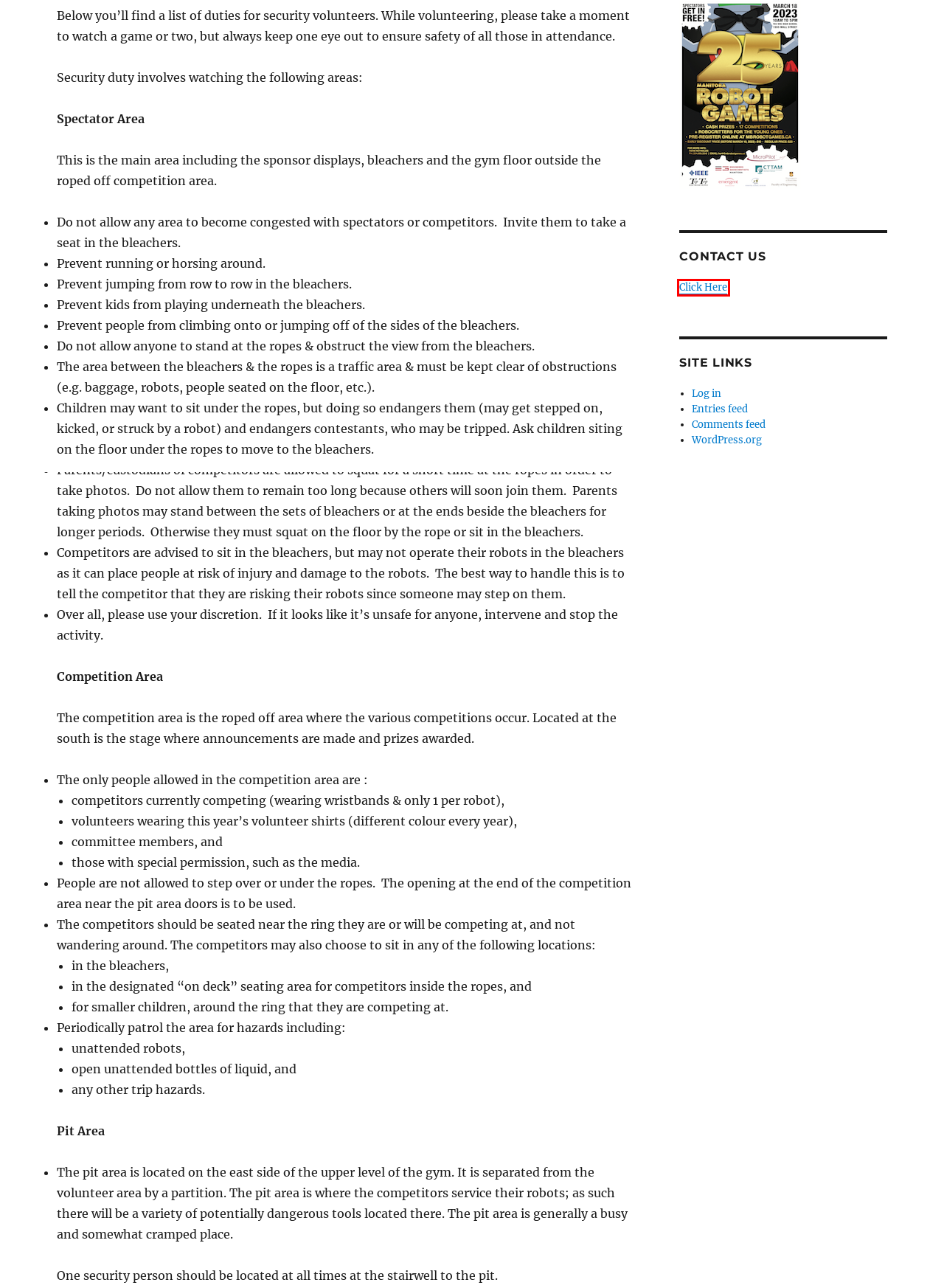Observe the screenshot of a webpage with a red bounding box highlighting an element. Choose the webpage description that accurately reflects the new page after the element within the bounding box is clicked. Here are the candidates:
A. Log In ‹ Manitoba Robot Games — WordPress
B. 2023 Information for Volunteers – Manitoba Robot Games
C. Contact Us – Manitoba Robot Games
D. Blog Tool, Publishing Platform, and CMS – WordPress.org
E. 2023 Schedule – Manitoba Robot Games
F. Curriculum Outcomes – Manitoba Robot Games
G. Retail Robot Kit Orders – Manitoba Robot Games
H. Manitoba Robot Games

C